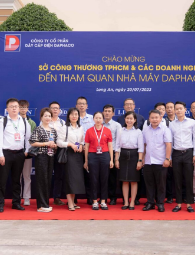Give a concise answer using one word or a phrase to the following question:
What is written on the backdrop behind the visitors?

Welcome to visit the DAPHACO factory